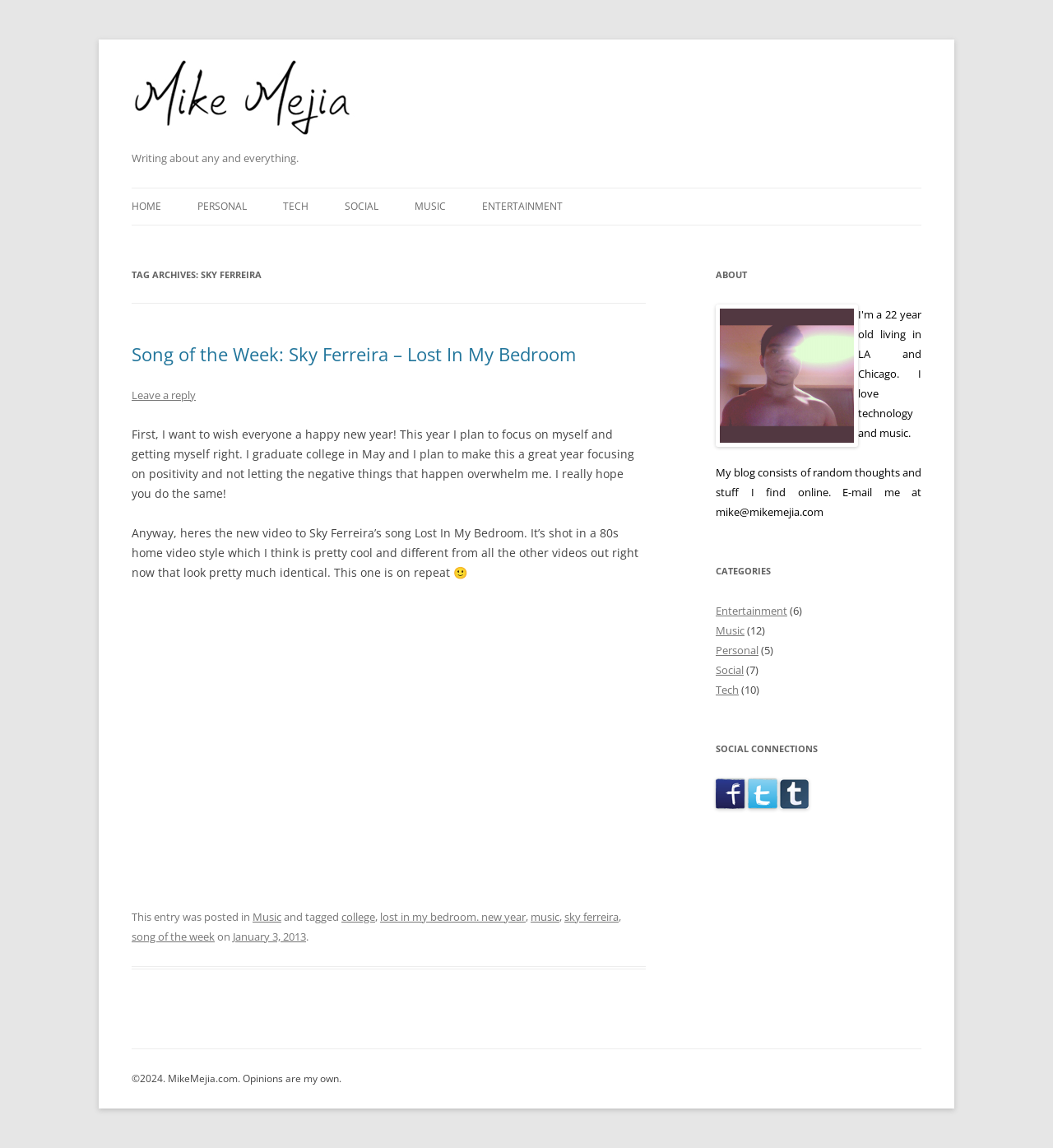Locate the bounding box coordinates of the element's region that should be clicked to carry out the following instruction: "Read the article about Sky Ferreira". The coordinates need to be four float numbers between 0 and 1, i.e., [left, top, right, bottom].

[0.125, 0.299, 0.613, 0.844]